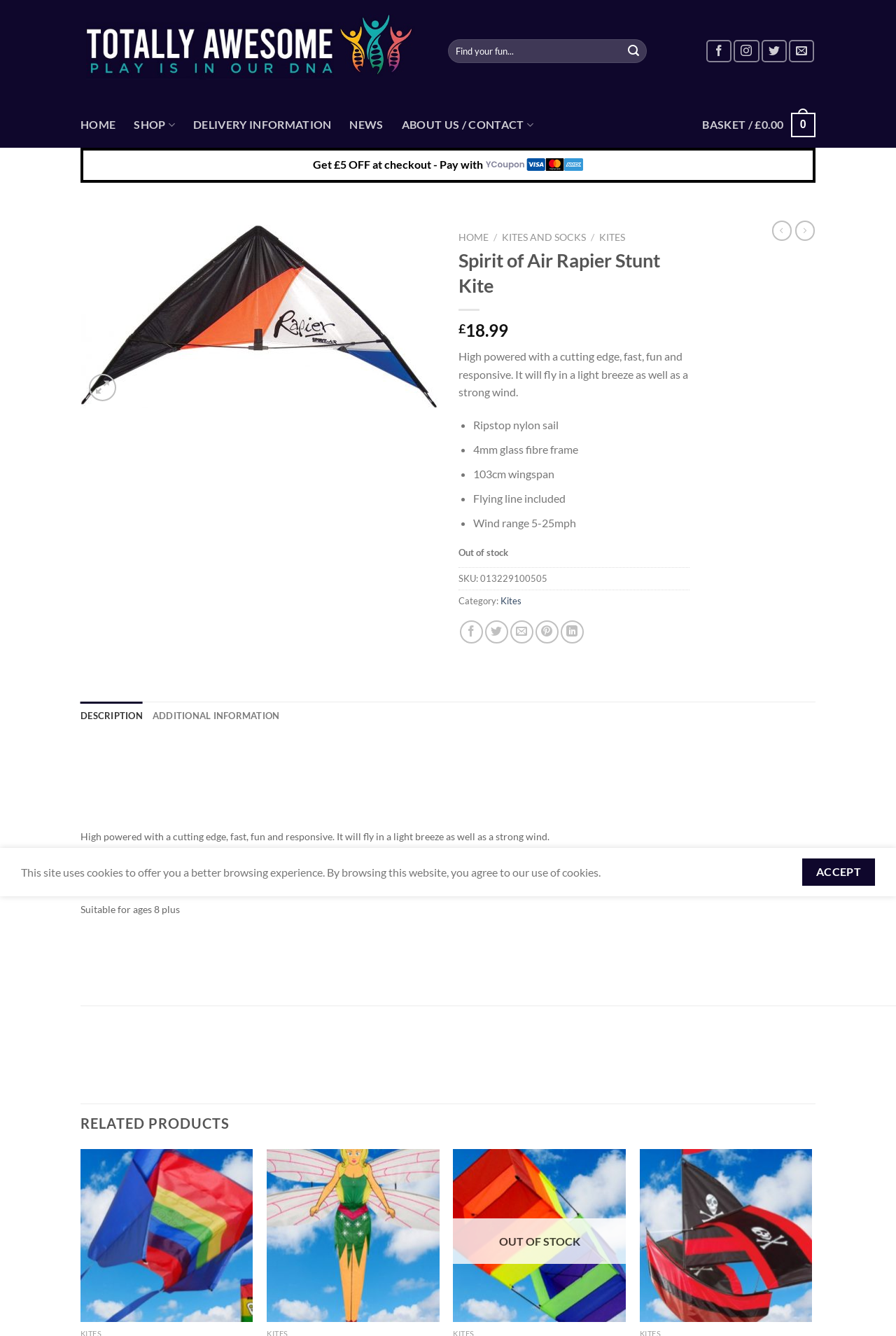What is the price of the Spirit of Air Rapier Stunt Kite?
Provide a detailed answer to the question using information from the image.

The price of the Spirit of Air Rapier Stunt Kite can be found in the product description section, where it is listed as £18.99.